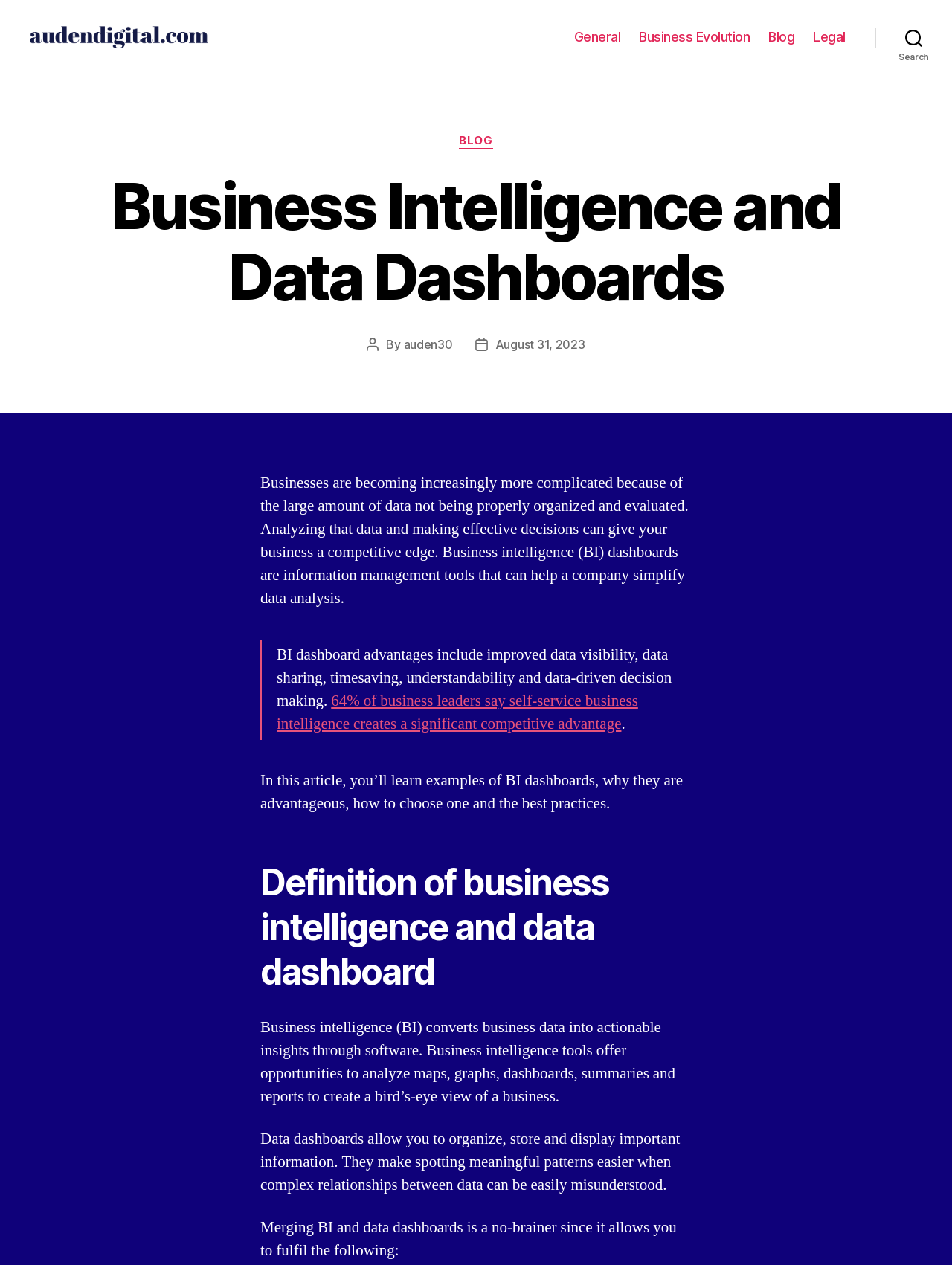Find the bounding box coordinates for the area that must be clicked to perform this action: "Search for something".

[0.92, 0.016, 1.0, 0.042]